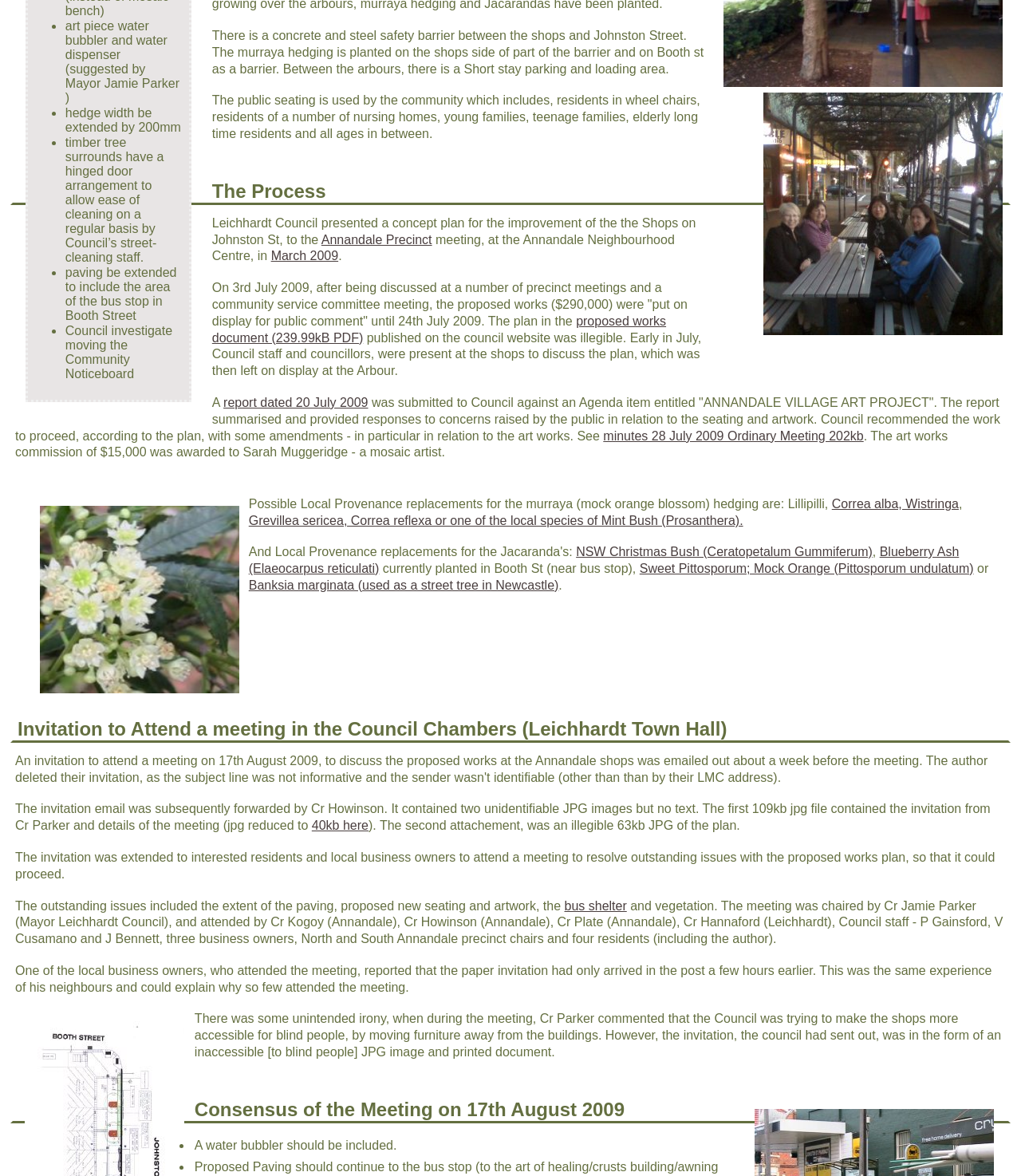Locate the bounding box of the UI element based on this description: "Blueberry Ash (Elaeocarpus reticulati)". Provide four float numbers between 0 and 1 as [left, top, right, bottom].

[0.244, 0.463, 0.939, 0.489]